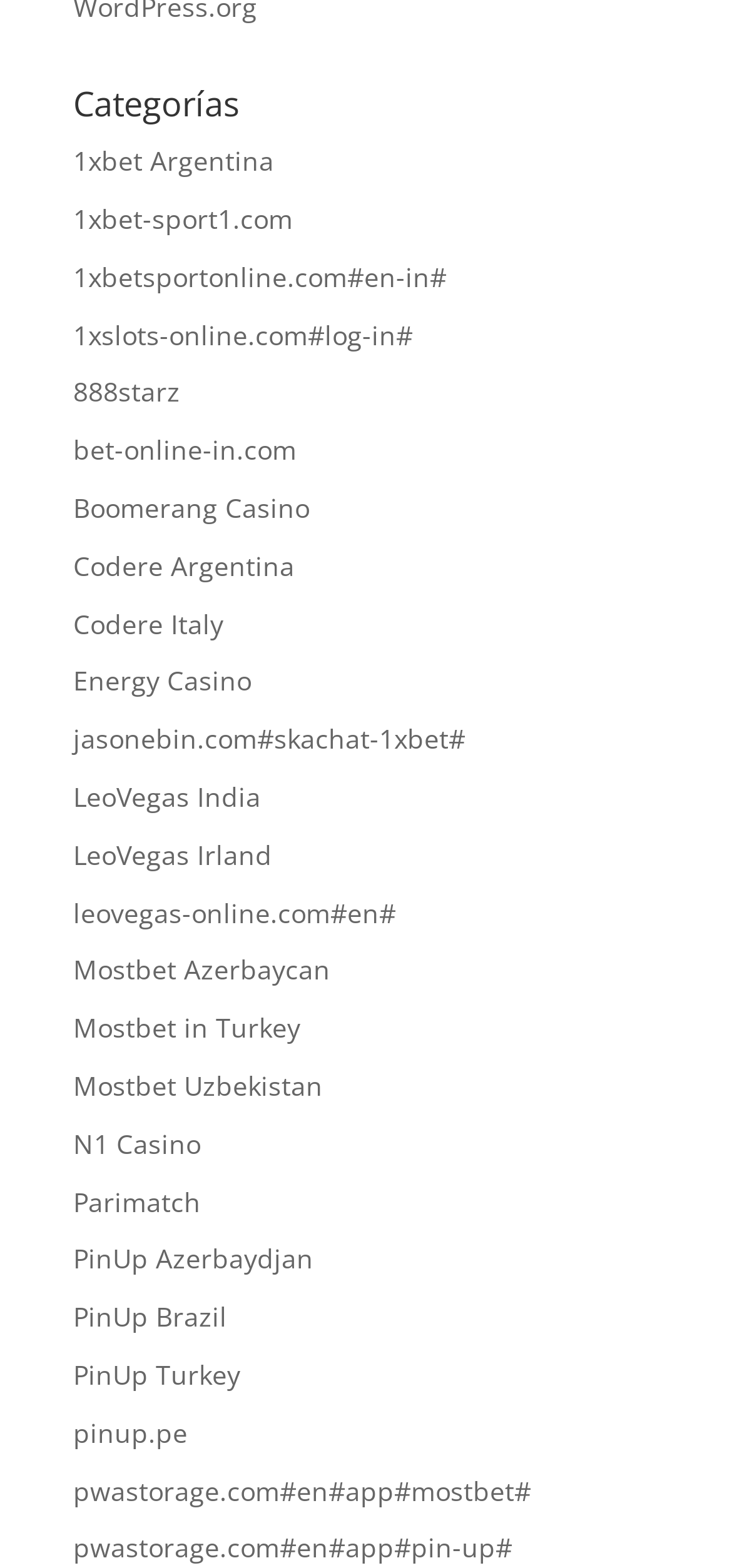Locate the bounding box coordinates of the element I should click to achieve the following instruction: "Visit 888starz".

[0.1, 0.239, 0.246, 0.261]